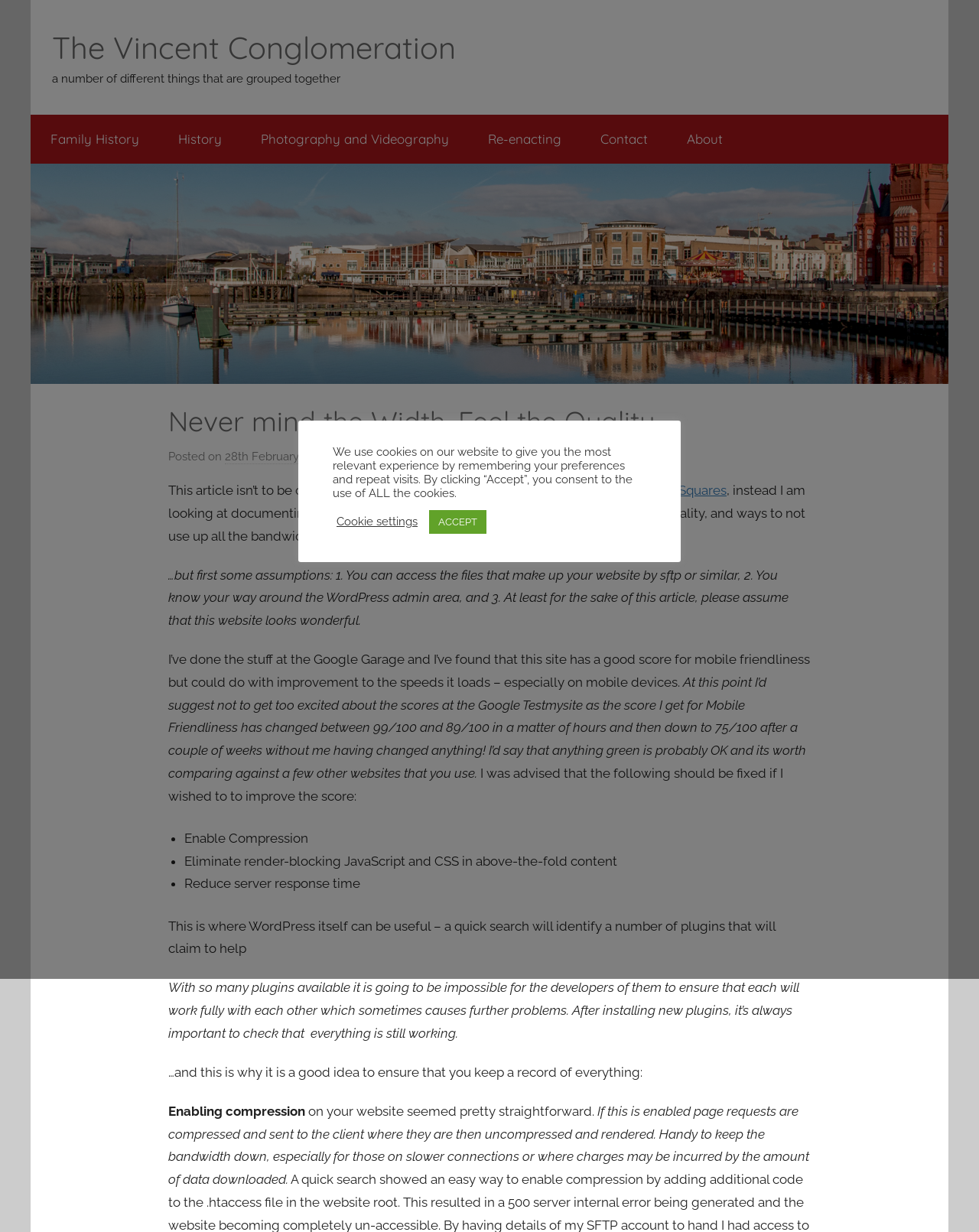Identify the bounding box for the UI element described as: "28th February 201727th February 2017". Ensure the coordinates are four float numbers between 0 and 1, formatted as [left, top, right, bottom].

[0.23, 0.365, 0.333, 0.377]